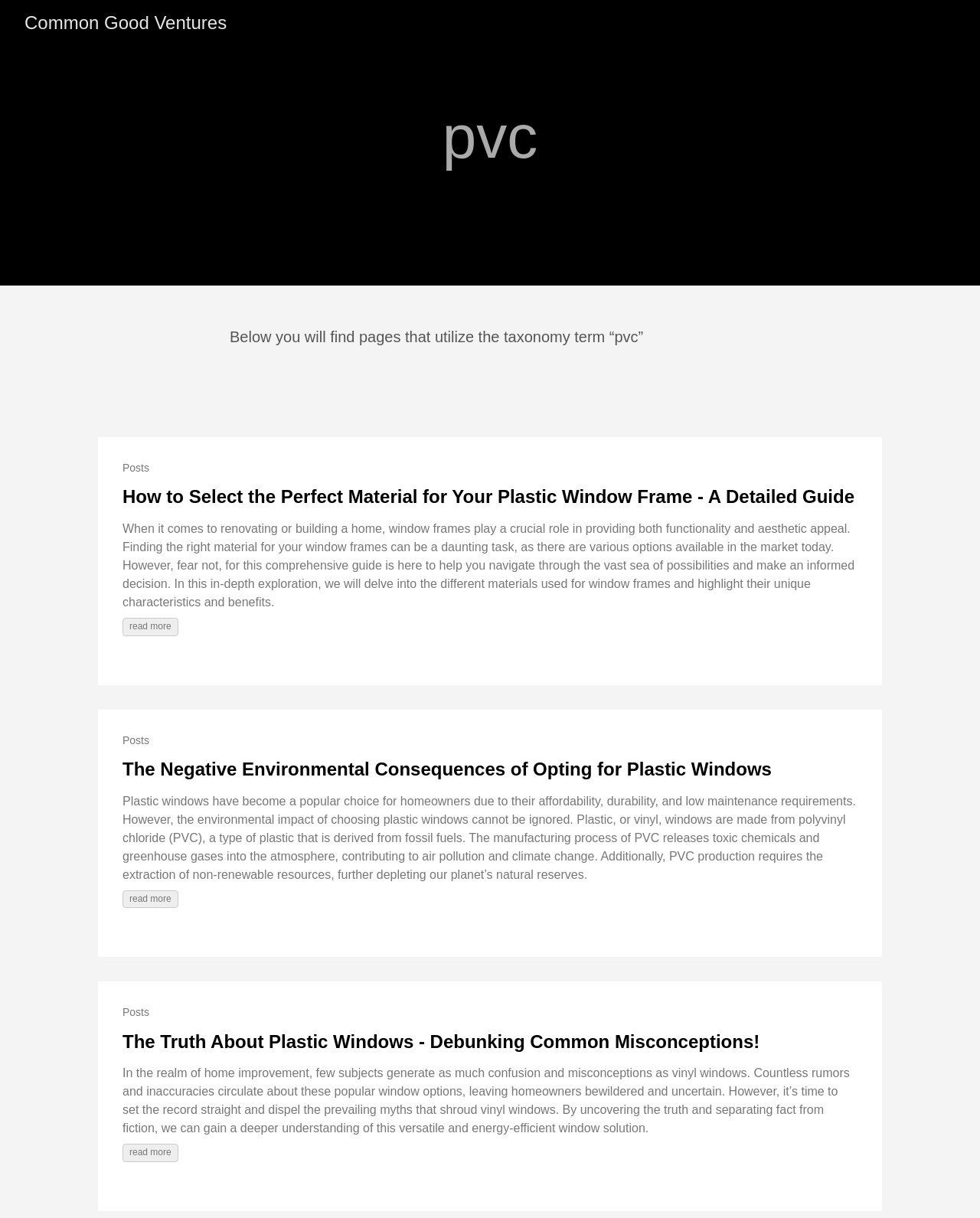Give the bounding box coordinates for the element described as: "Common Good Ventures".

[0.025, 0.01, 0.231, 0.027]